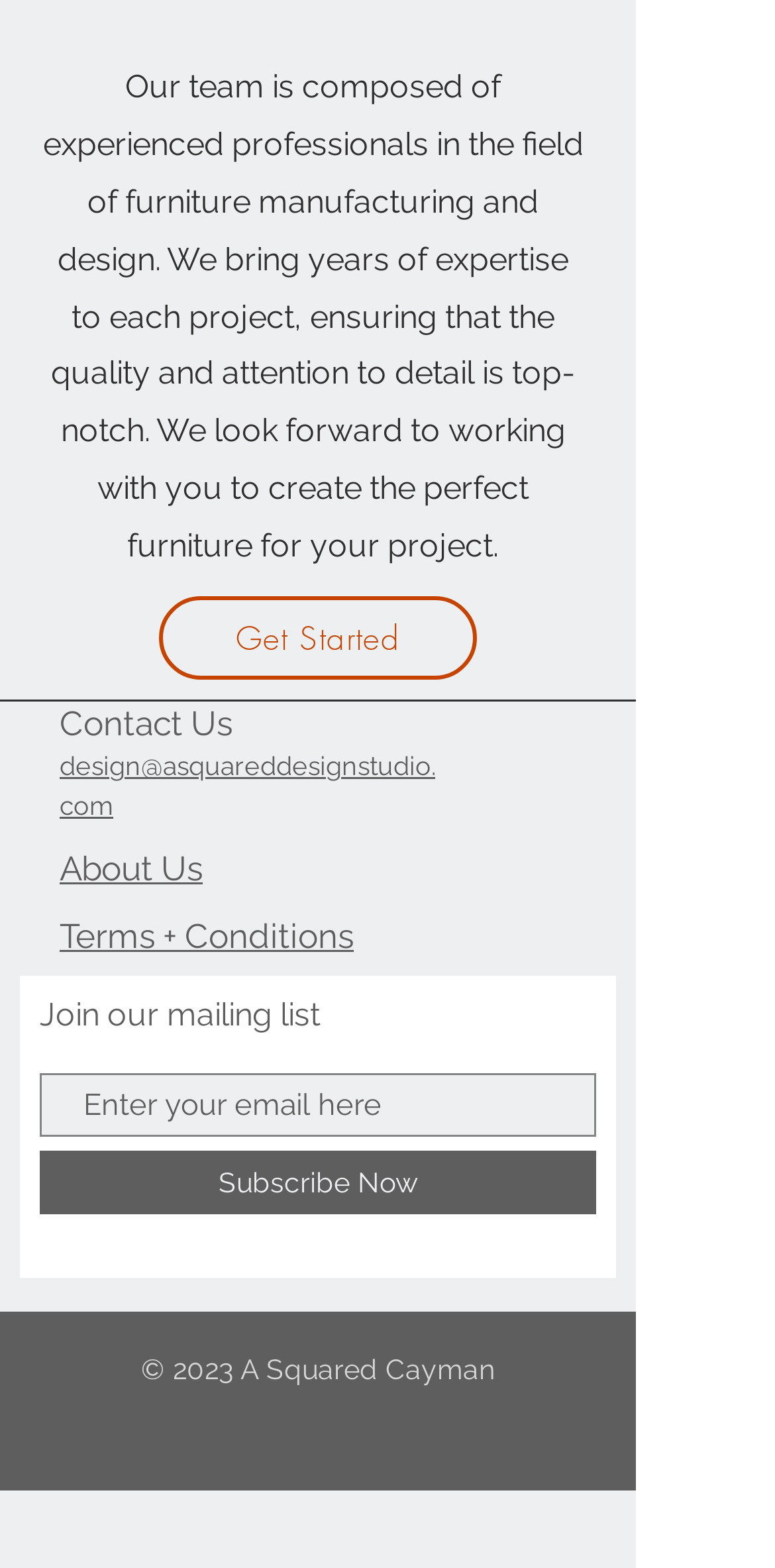What is the profession of the team?
Using the information from the image, provide a comprehensive answer to the question.

The team is composed of experienced professionals in the field of furniture manufacturing and design, as stated in the StaticText element with ID 346.